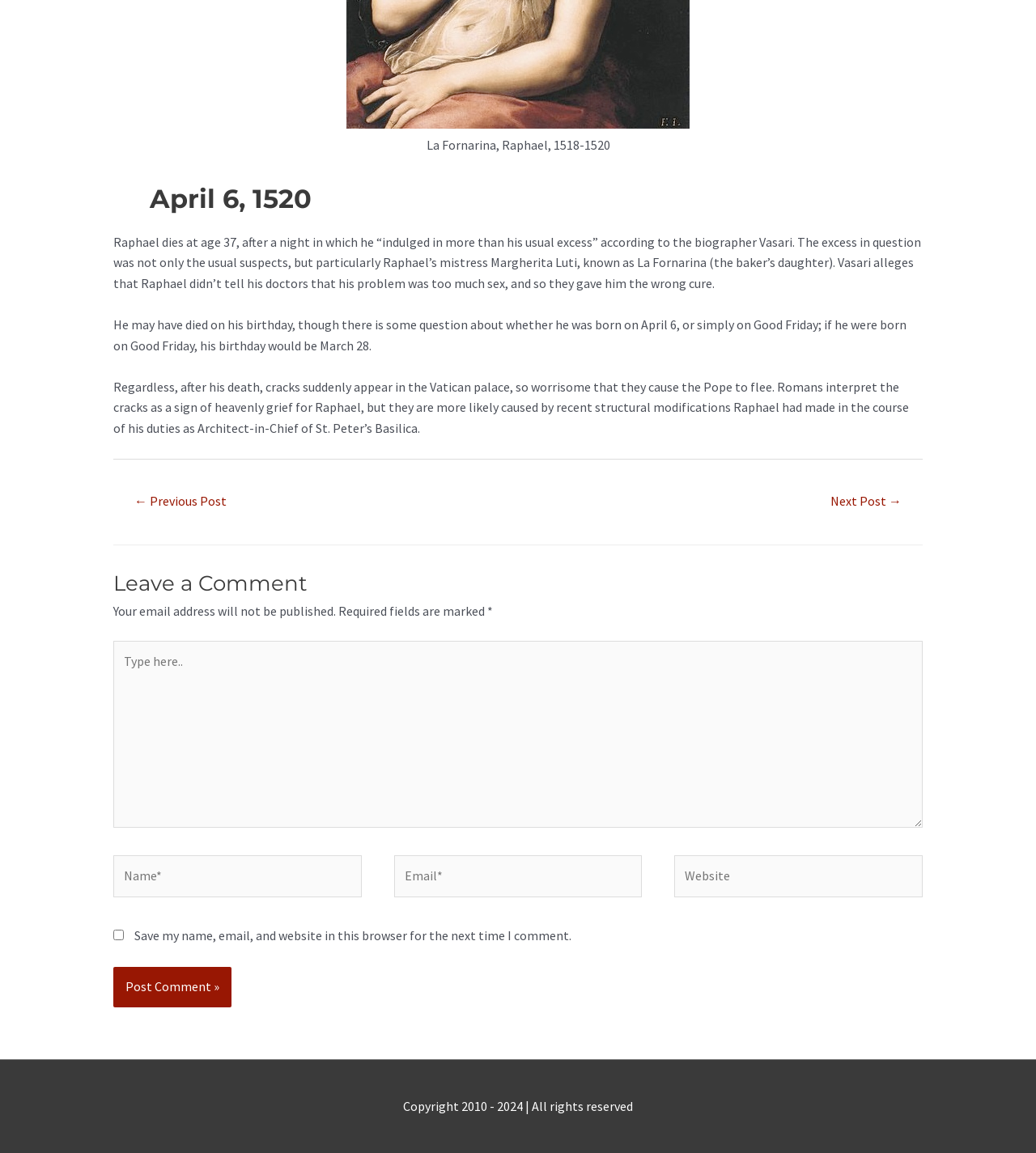Answer with a single word or phrase: 
What is the copyright year range of the website?

2010 - 2024